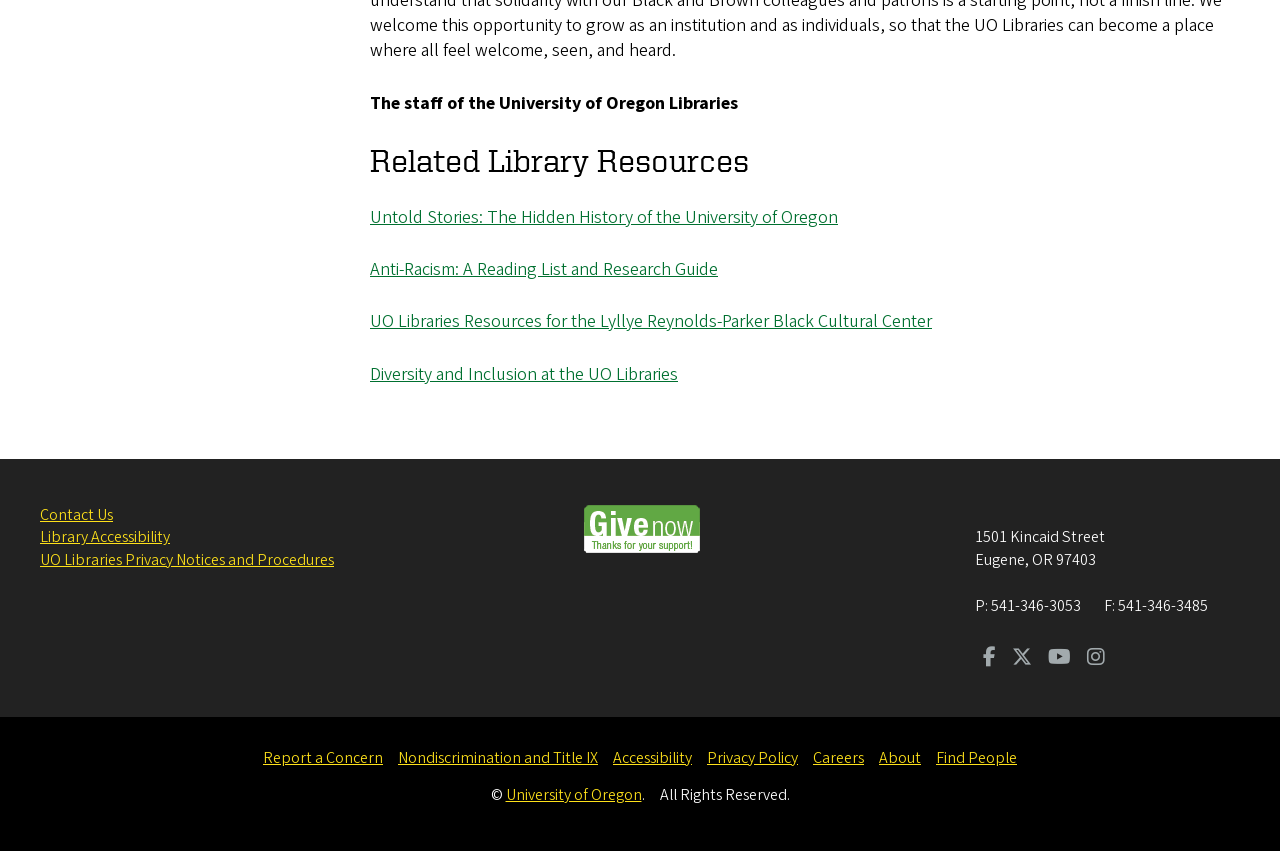Determine the bounding box for the UI element as described: "Image". The coordinates should be represented as four float numbers between 0 and 1, formatted as [left, top, right, bottom].

[0.352, 0.592, 0.65, 0.651]